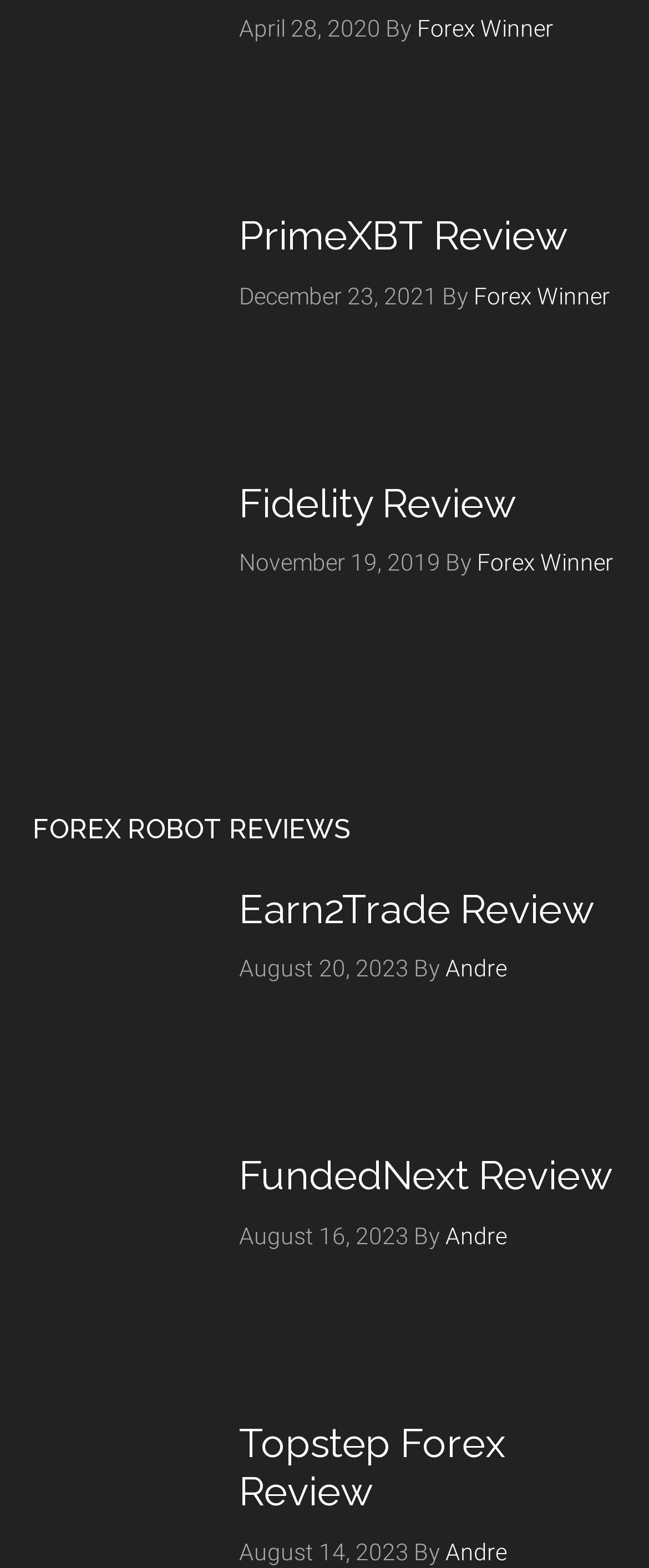Please specify the bounding box coordinates of the clickable region to carry out the following instruction: "Visit Forex Winner website". The coordinates should be four float numbers between 0 and 1, in the format [left, top, right, bottom].

[0.642, 0.009, 0.853, 0.026]